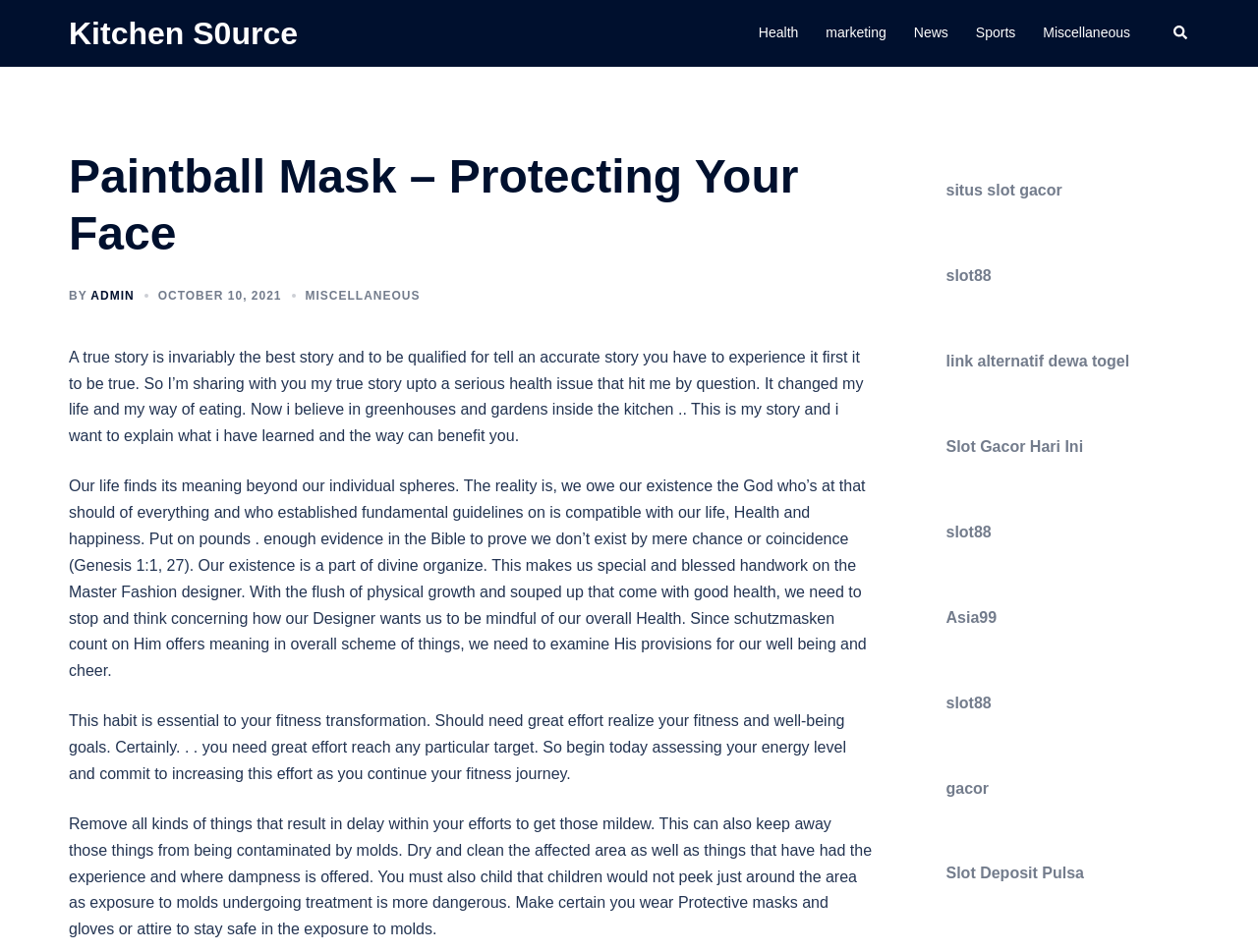Can you find and generate the webpage's heading?

Paintball Mask – Protecting Your Face